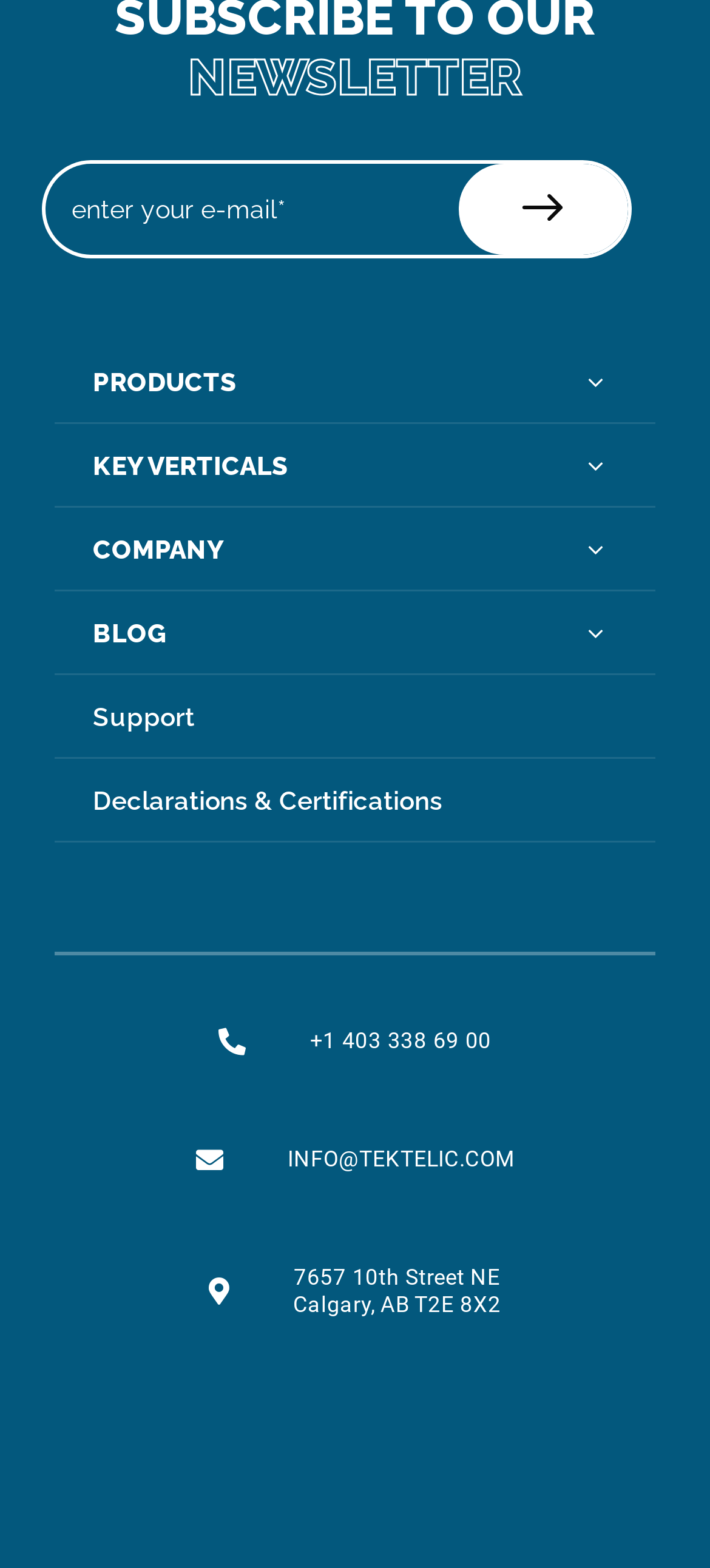What is the address of the company?
We need a detailed and meticulous answer to the question.

The address is listed as a static text element on the webpage, providing the physical location of the company or organization.